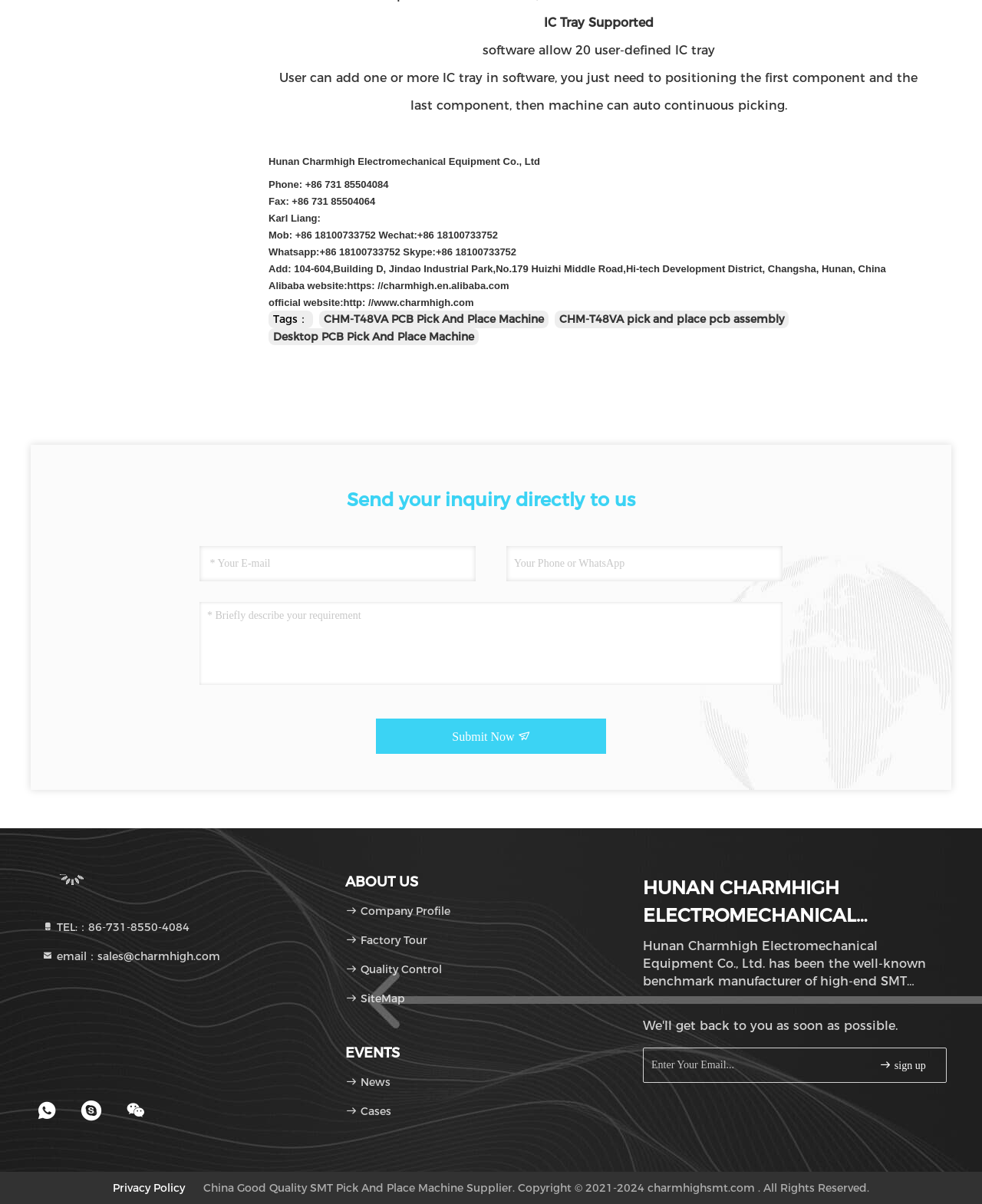Can you specify the bounding box coordinates for the region that should be clicked to fulfill this instruction: "Go to the Oxford Cardiovascular Science homepage".

None